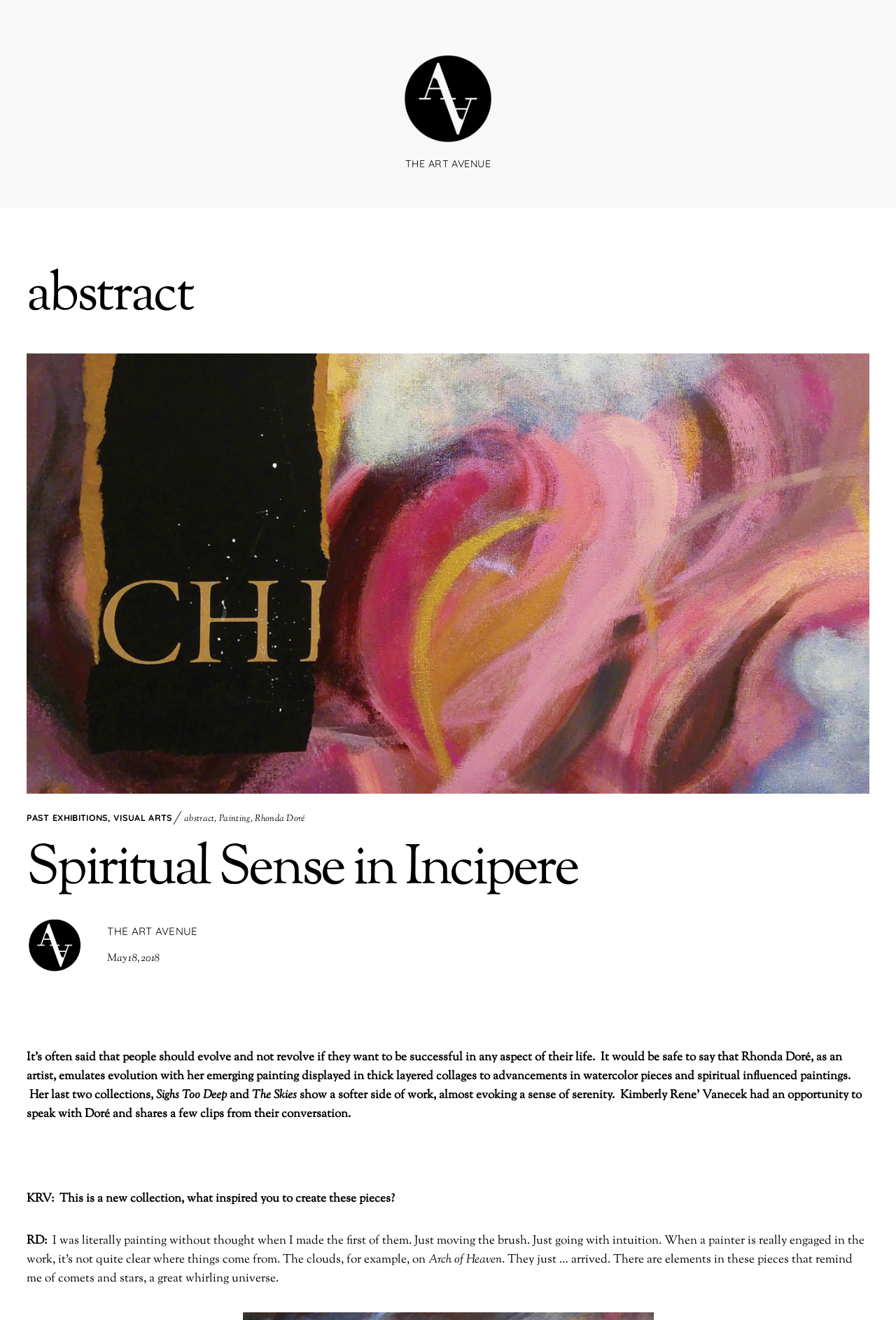For the following element description, predict the bounding box coordinates in the format (top-left x, top-left y, bottom-right x, bottom-right y). All values should be floating point numbers between 0 and 1. Description: Log In

None